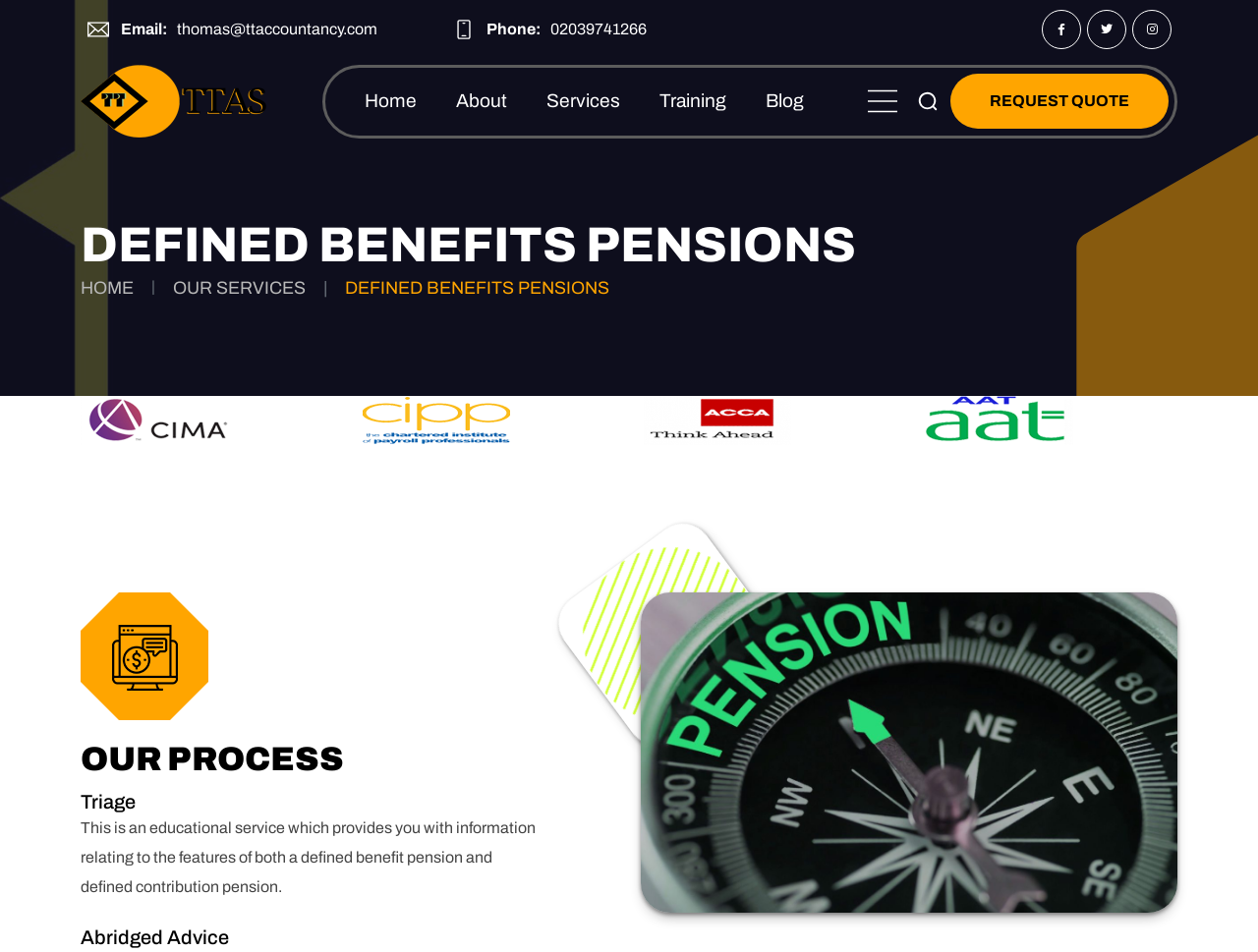Identify the bounding box coordinates for the UI element described as: "parent_node: REQUEST QUOTE". The coordinates should be provided as four floats between 0 and 1: [left, top, right, bottom].

[0.674, 0.081, 0.729, 0.132]